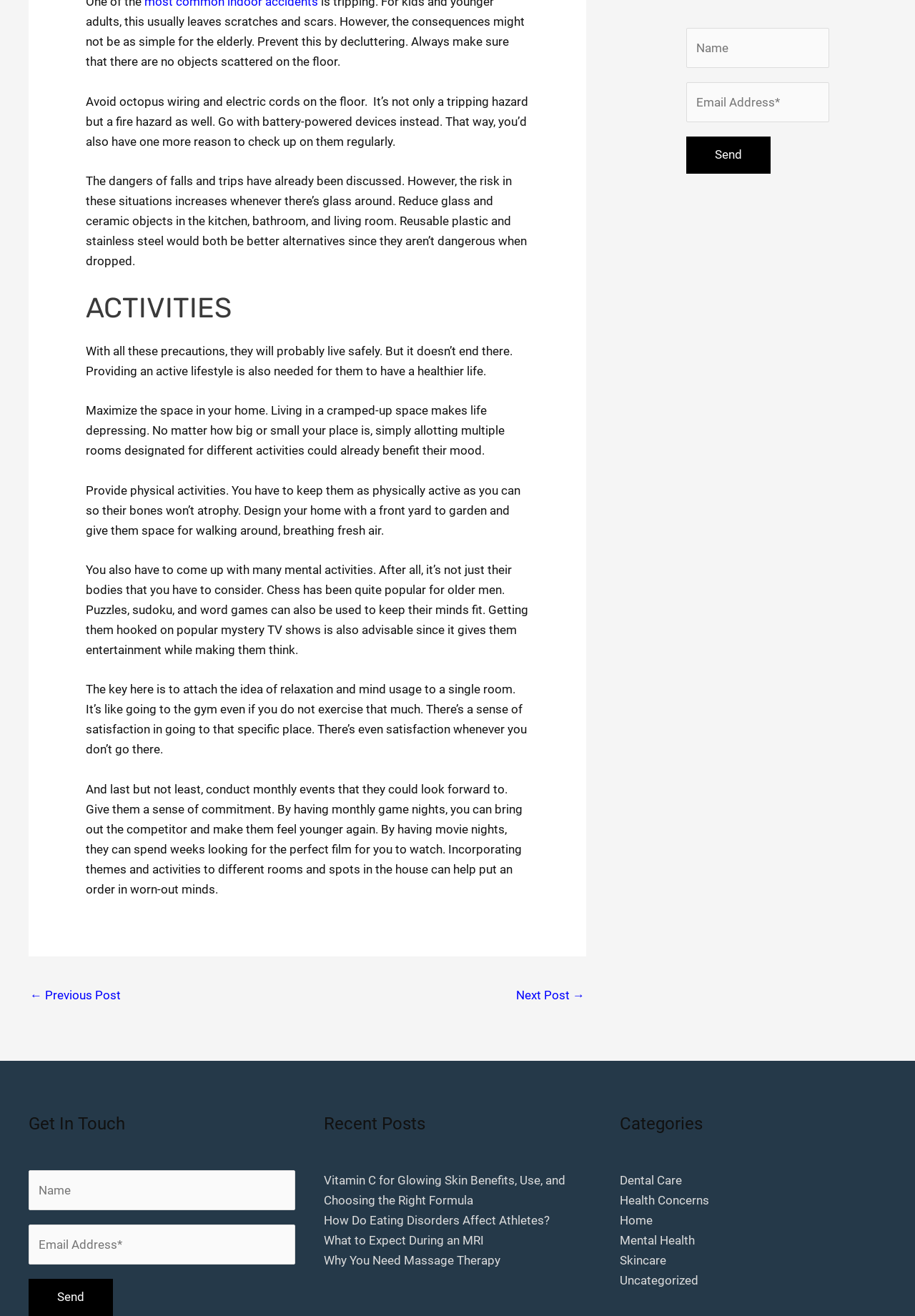Give a short answer to this question using one word or a phrase:
What is the purpose of the 'Contact form'?

To get in touch